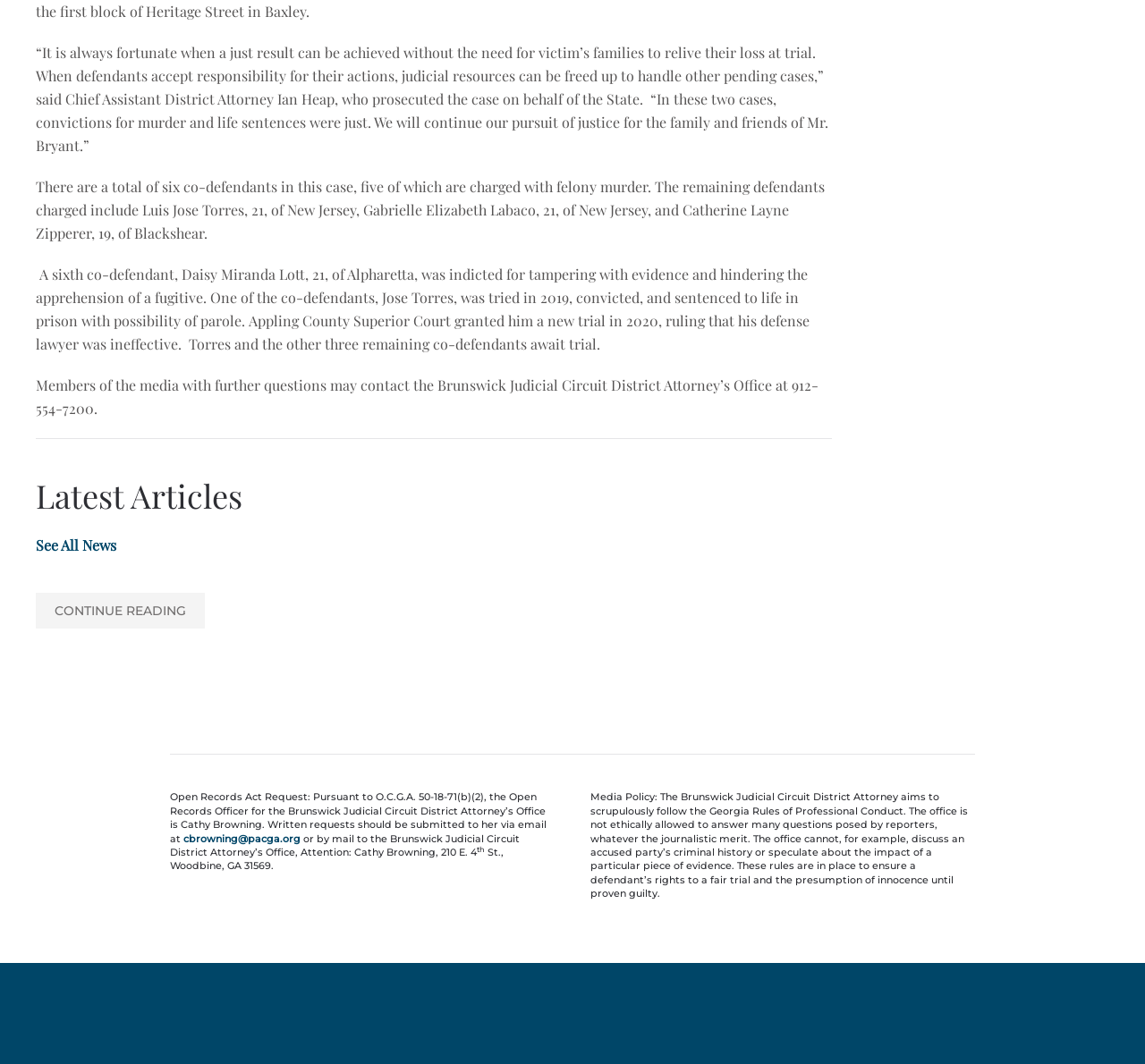Locate the bounding box coordinates of the item that should be clicked to fulfill the instruction: "Contact the Open Records Officer".

[0.16, 0.782, 0.262, 0.794]